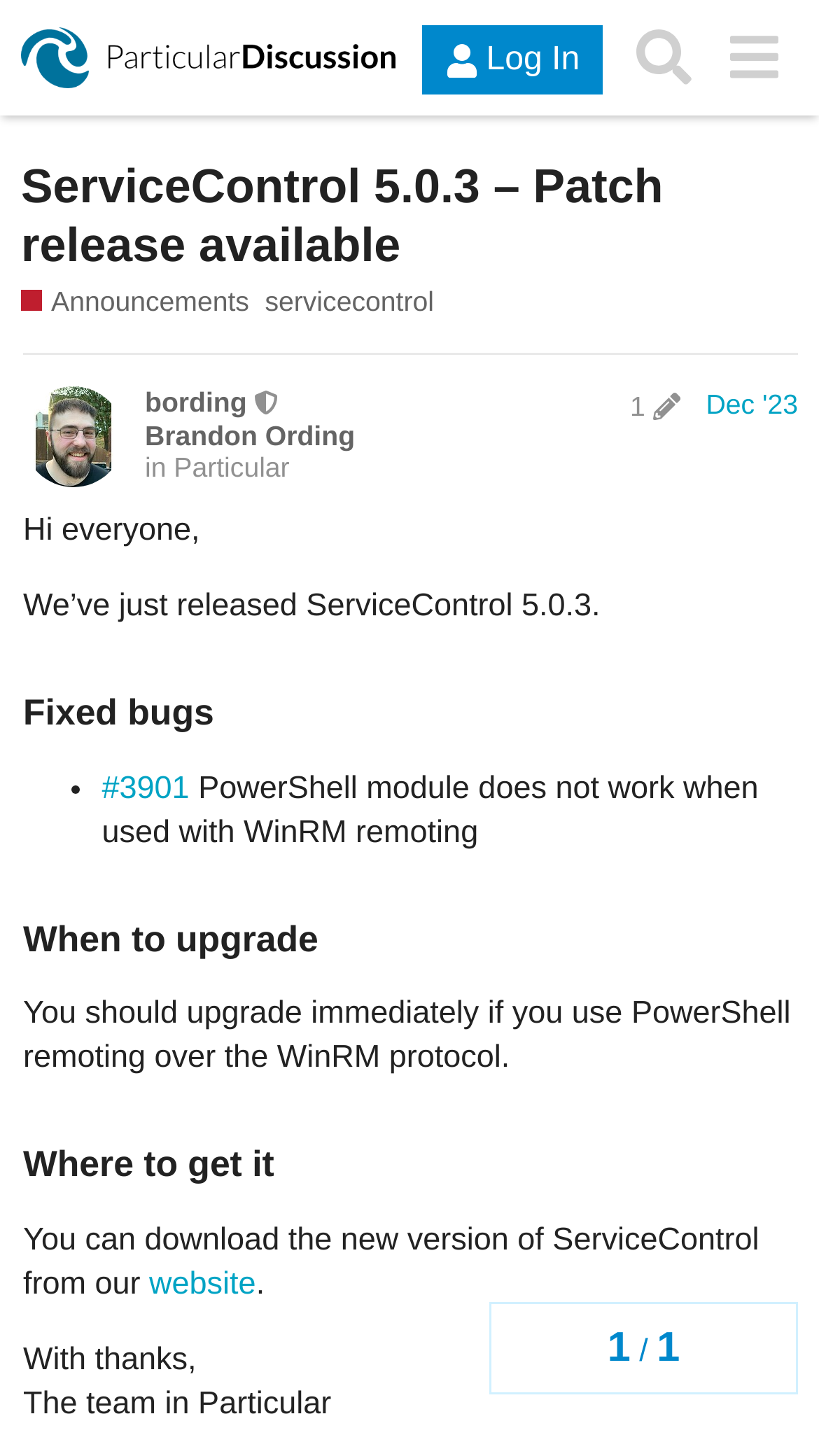Please specify the bounding box coordinates for the clickable region that will help you carry out the instruction: "Read the announcement".

[0.026, 0.106, 0.974, 0.189]